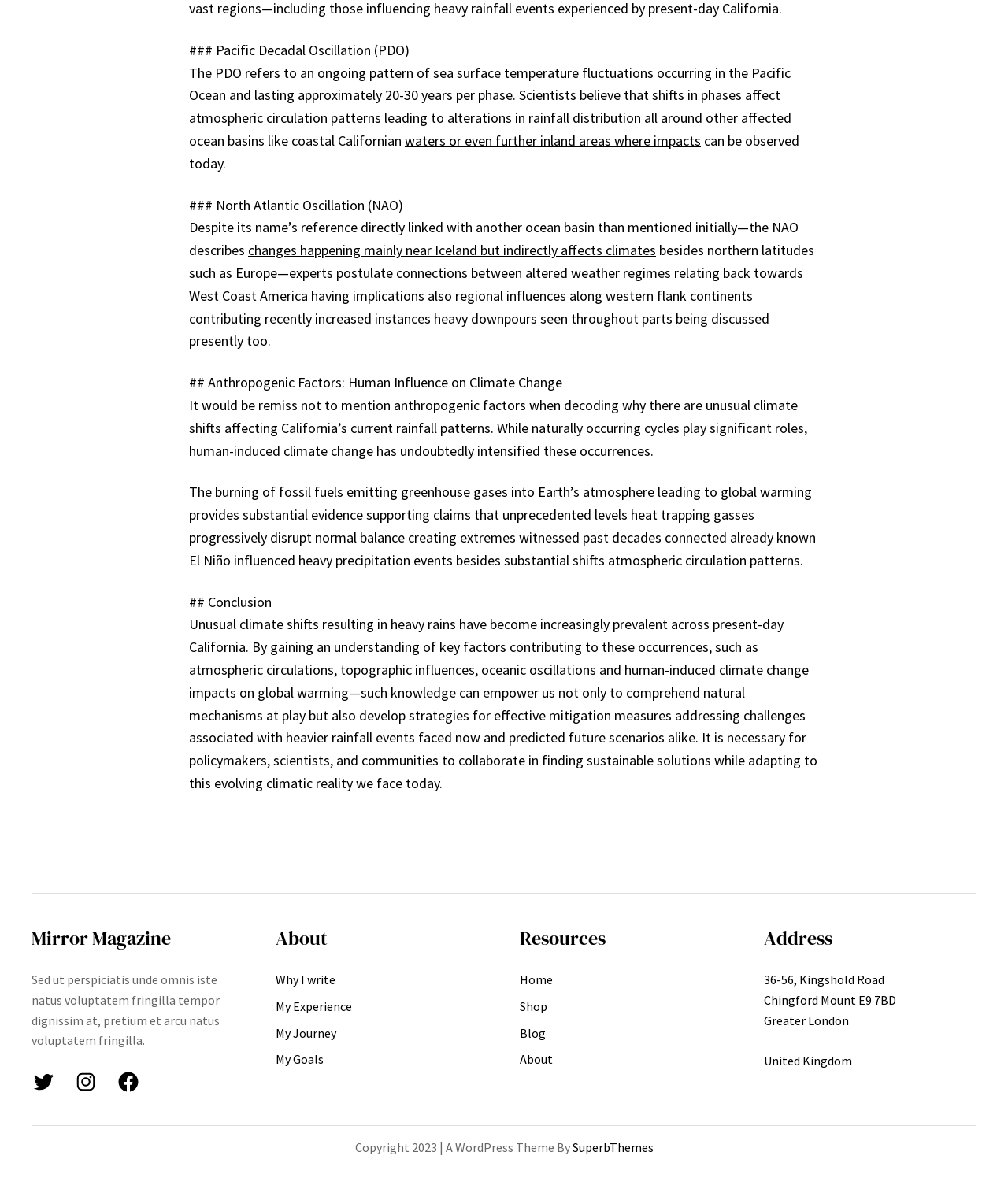What is the purpose of understanding climate shifts?
Answer the question in a detailed and comprehensive manner.

The webpage states that by gaining an understanding of key factors contributing to unusual climate shifts, such knowledge can empower us not only to comprehend natural mechanisms at play but also develop strategies for effective mitigation measures addressing challenges associated with heavier rainfall events faced now and predicted future scenarios alike.